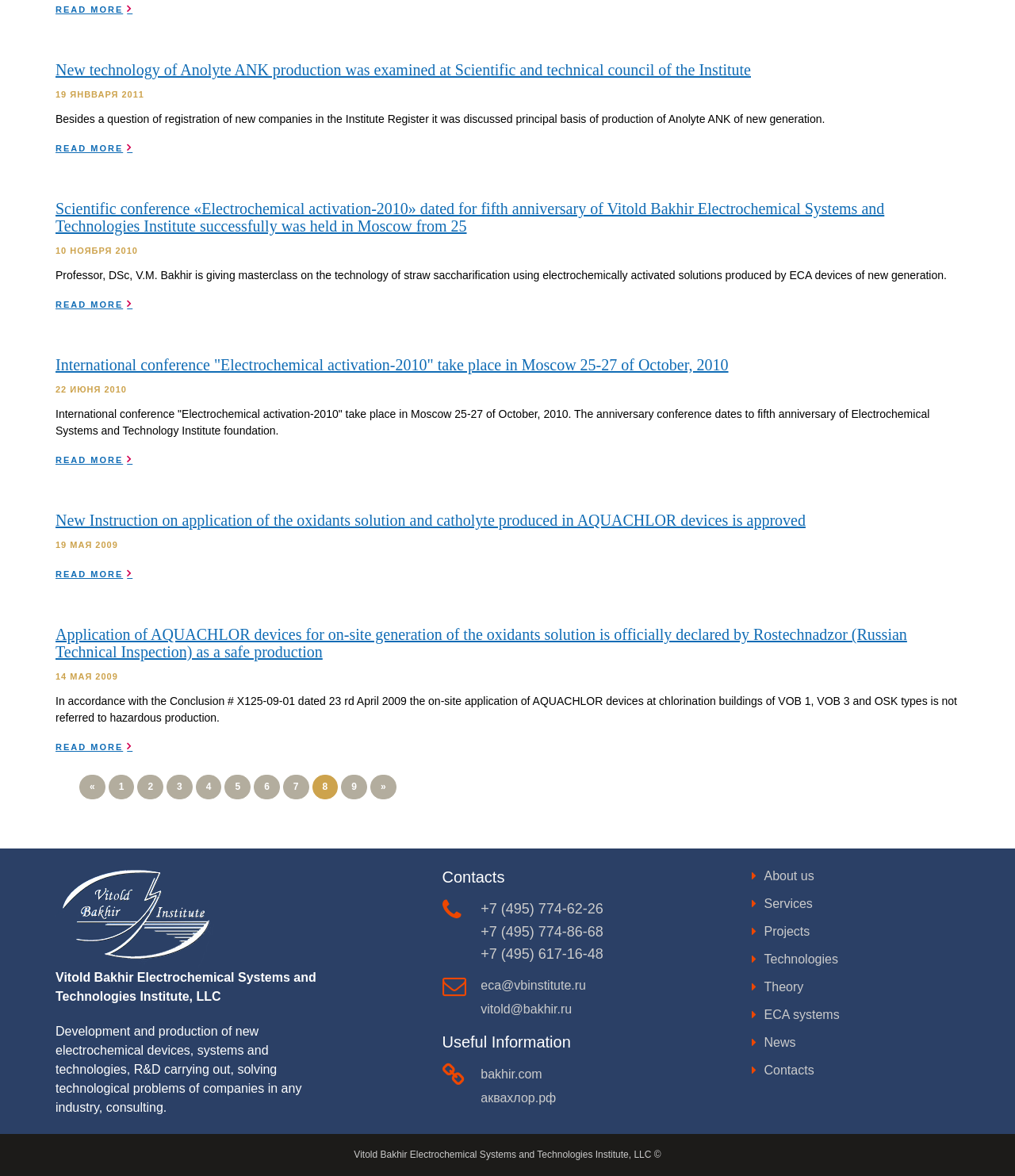Determine the coordinates of the bounding box for the clickable area needed to execute this instruction: "Learn more about ECA systems".

[0.753, 0.857, 0.827, 0.868]